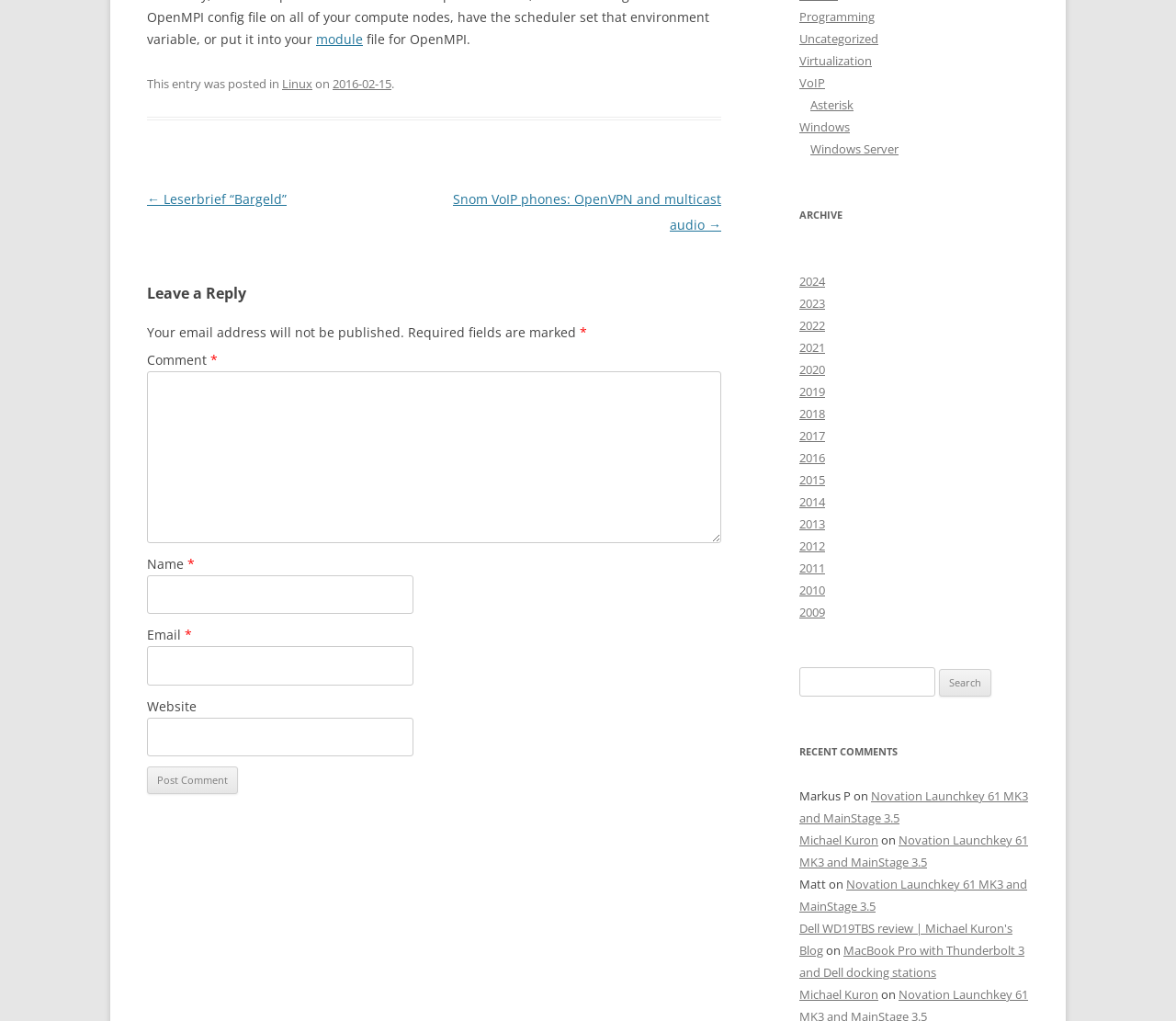Refer to the element description parent_node: Email * aria-describedby="email-notes" name="email" and identify the corresponding bounding box in the screenshot. Format the coordinates as (top-left x, top-left y, bottom-right x, bottom-right y) with values in the range of 0 to 1.

[0.125, 0.633, 0.351, 0.671]